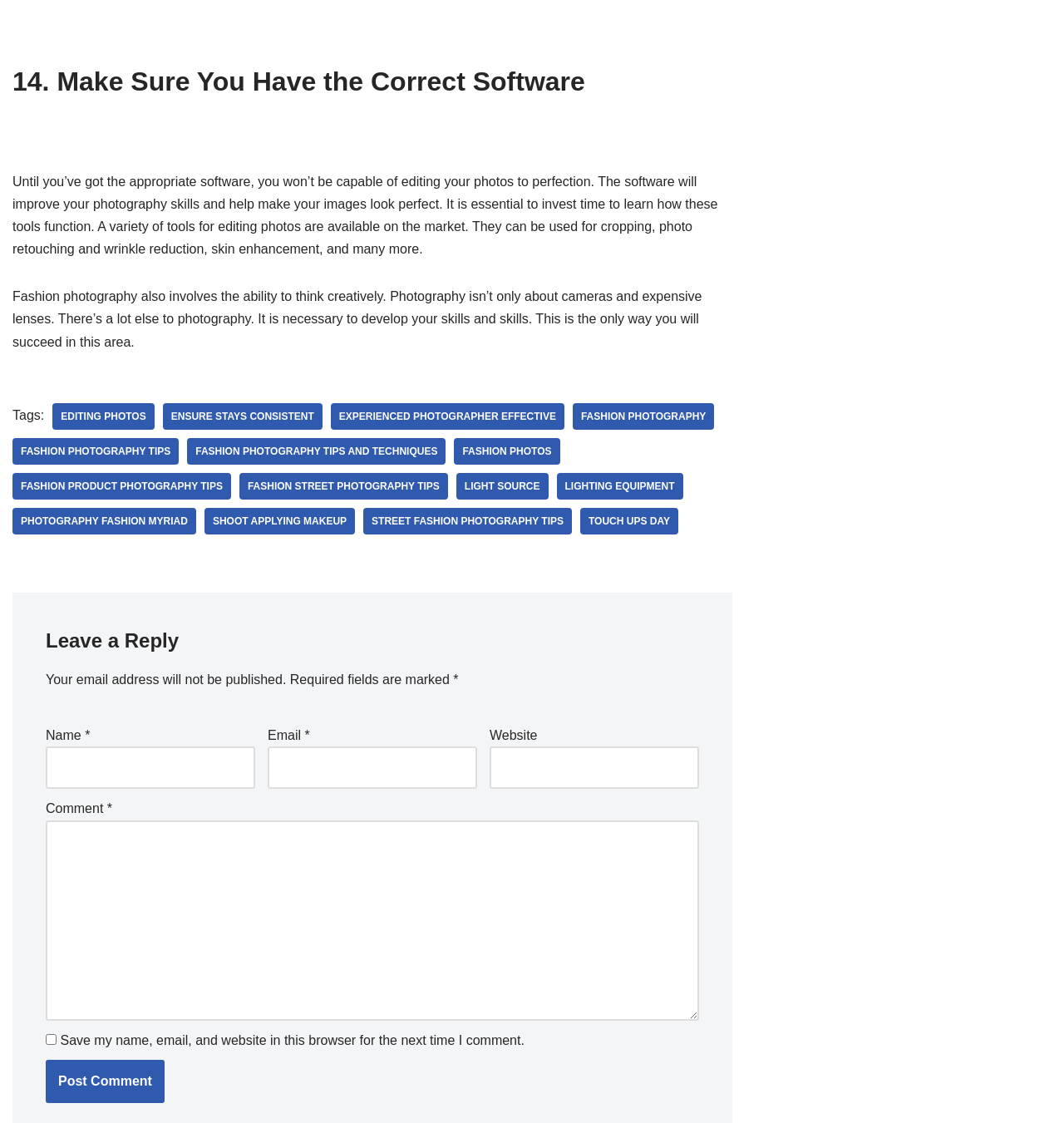What is the purpose of the software mentioned in the webpage? Refer to the image and provide a one-word or short phrase answer.

To improve photography skills